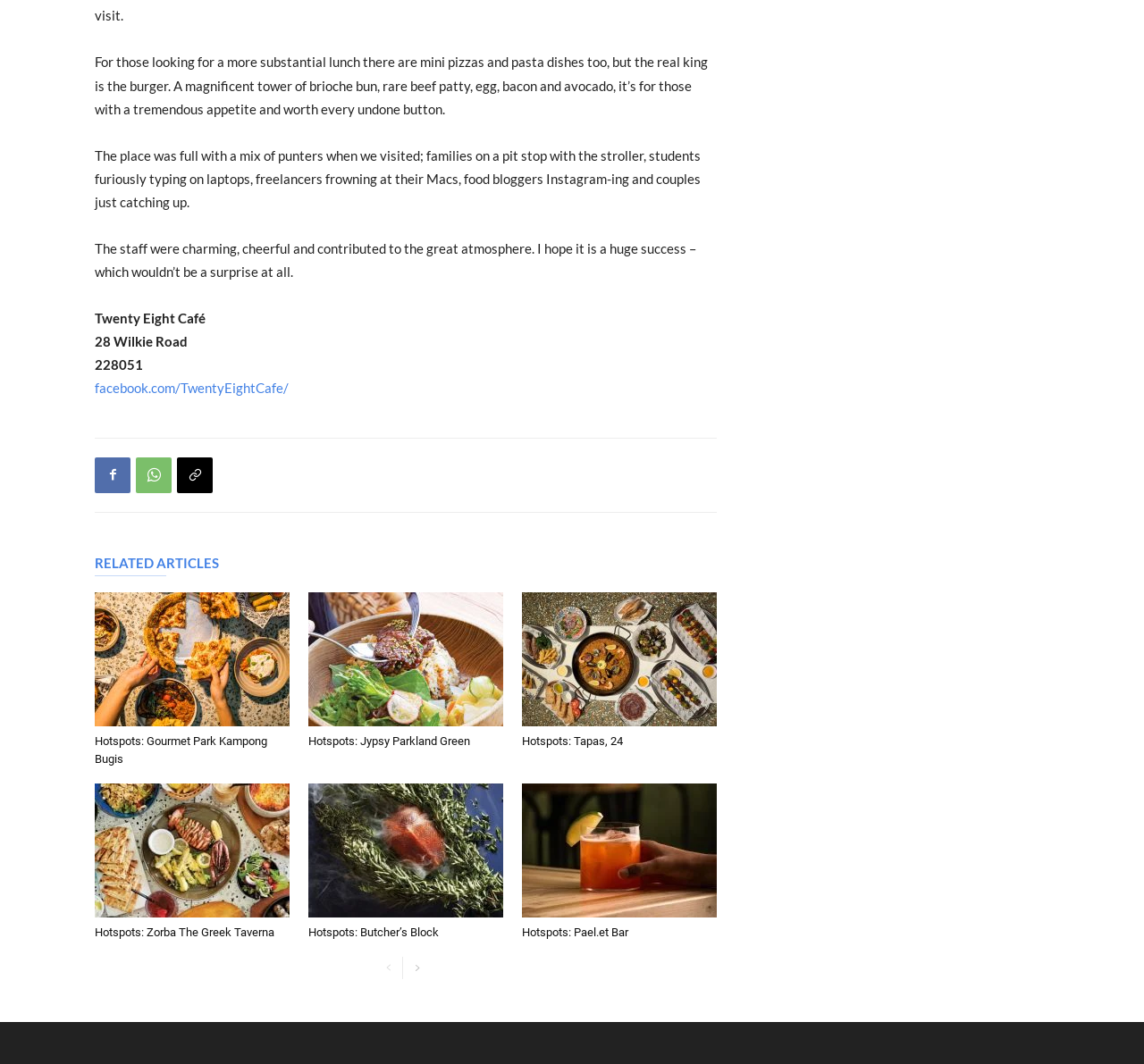Please predict the bounding box coordinates of the element's region where a click is necessary to complete the following instruction: "go to the next page". The coordinates should be represented by four float numbers between 0 and 1, i.e., [left, top, right, bottom].

[0.355, 0.899, 0.374, 0.92]